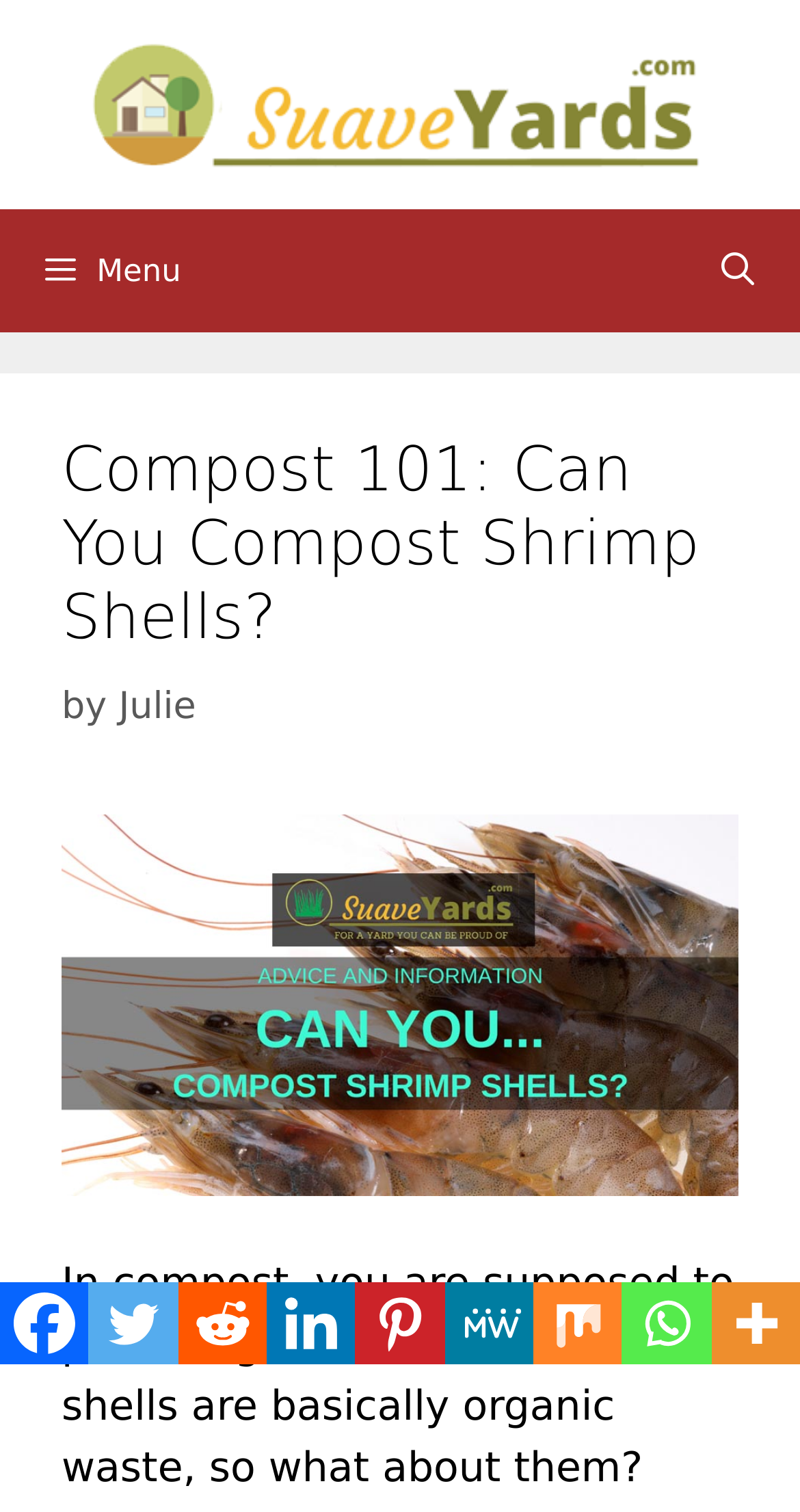Provide the bounding box coordinates for the UI element that is described by this text: "aria-label="Open Search Bar"". The coordinates should be in the form of four float numbers between 0 and 1: [left, top, right, bottom].

[0.845, 0.138, 1.0, 0.22]